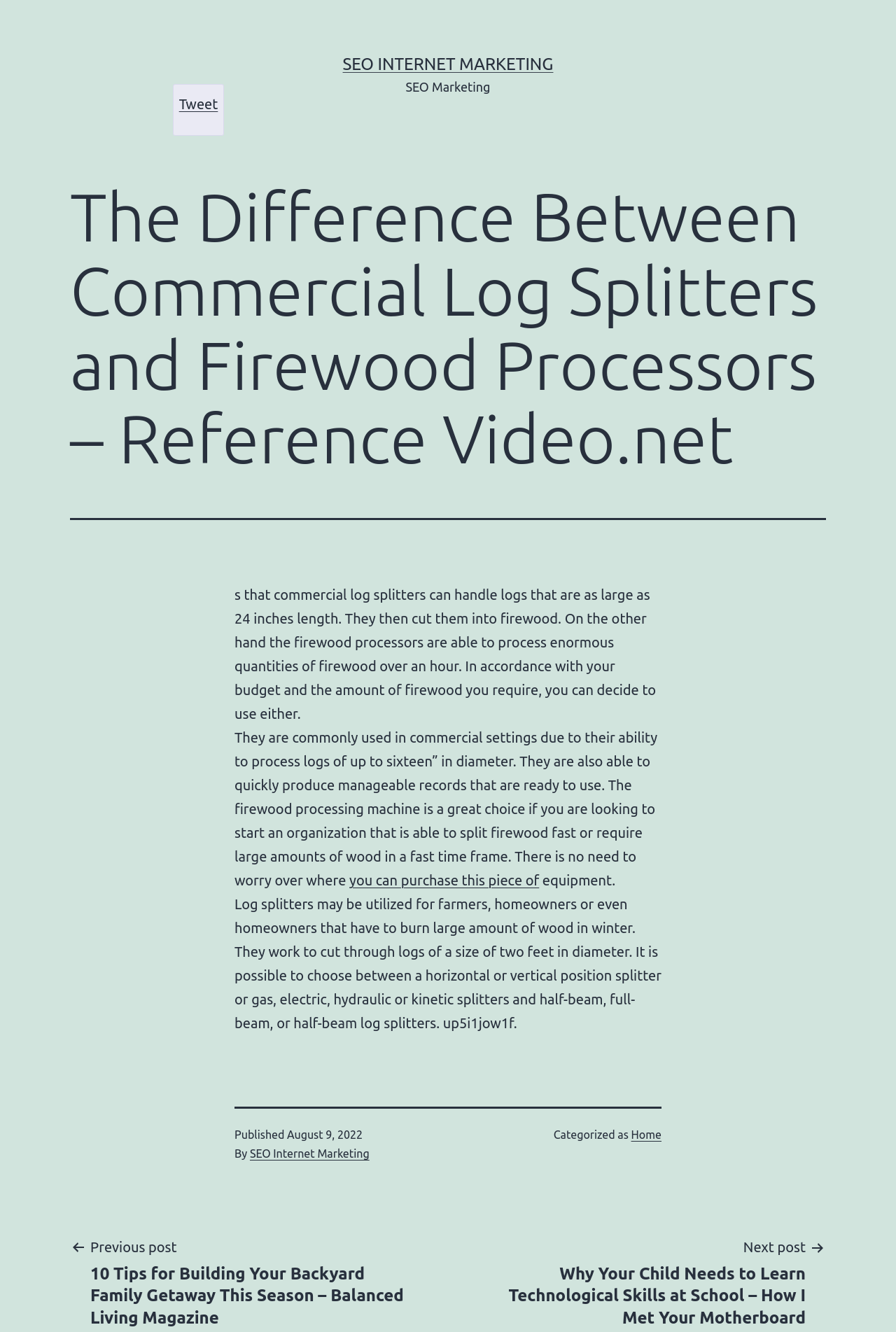Explain the webpage in detail.

The webpage is about the difference between commercial log splitters and firewood processors. At the top, there is a link to "SEO INTERNET MARKETING" and a static text "SEO Marketing". Below this, there is an article with a heading that reads "The Difference Between Commercial Log Splitters and Firewood Processors – Reference Video.net". 

The main content of the article is divided into four paragraphs. The first paragraph explains that commercial log splitters can handle logs up to 24 inches in length and cut them into firewood, while firewood processors can process enormous quantities of firewood in an hour. 

The second paragraph describes the use of commercial log splitters in commercial settings, processing logs up to 16 inches in diameter, and producing manageable records quickly. 

The third paragraph mentions that firewood processing machines are suitable for starting an organization that requires large amounts of wood quickly. 

The fourth paragraph explains the use of log splitters for farmers, homeowners, or those who need to burn large amounts of wood in winter, and the different types of log splitters available. 

At the bottom of the page, there is a footer section with information about the publication date, author, and categories. There is also a navigation section with links to previous and next posts. Additionally, there are links to "Tweet" and "SEO Internet Marketing" at the top and bottom of the page, respectively.